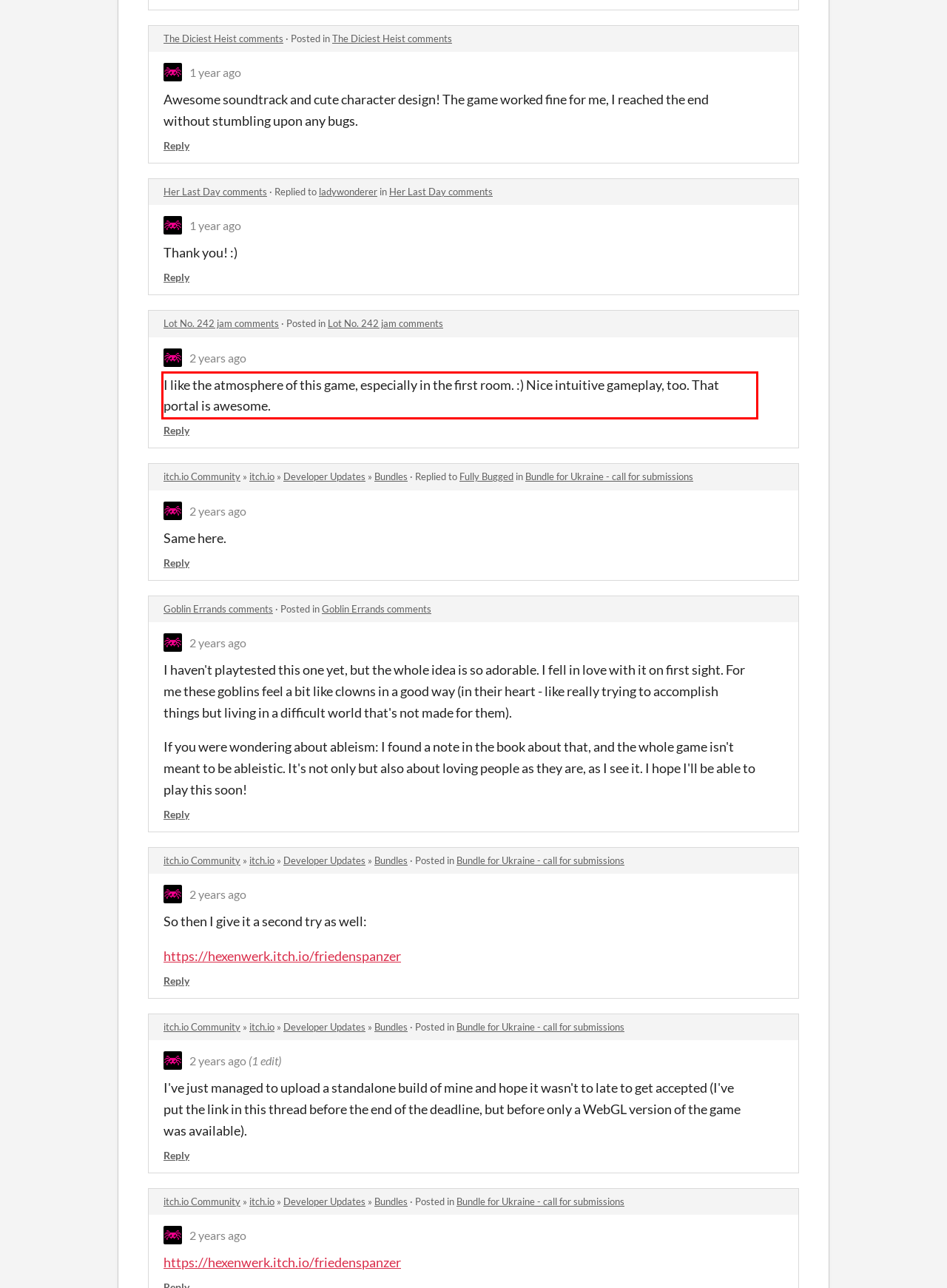Please take the screenshot of the webpage, find the red bounding box, and generate the text content that is within this red bounding box.

I like the atmosphere of this game, especially in the first room. :) Nice intuitive gameplay, too. That portal is awesome.